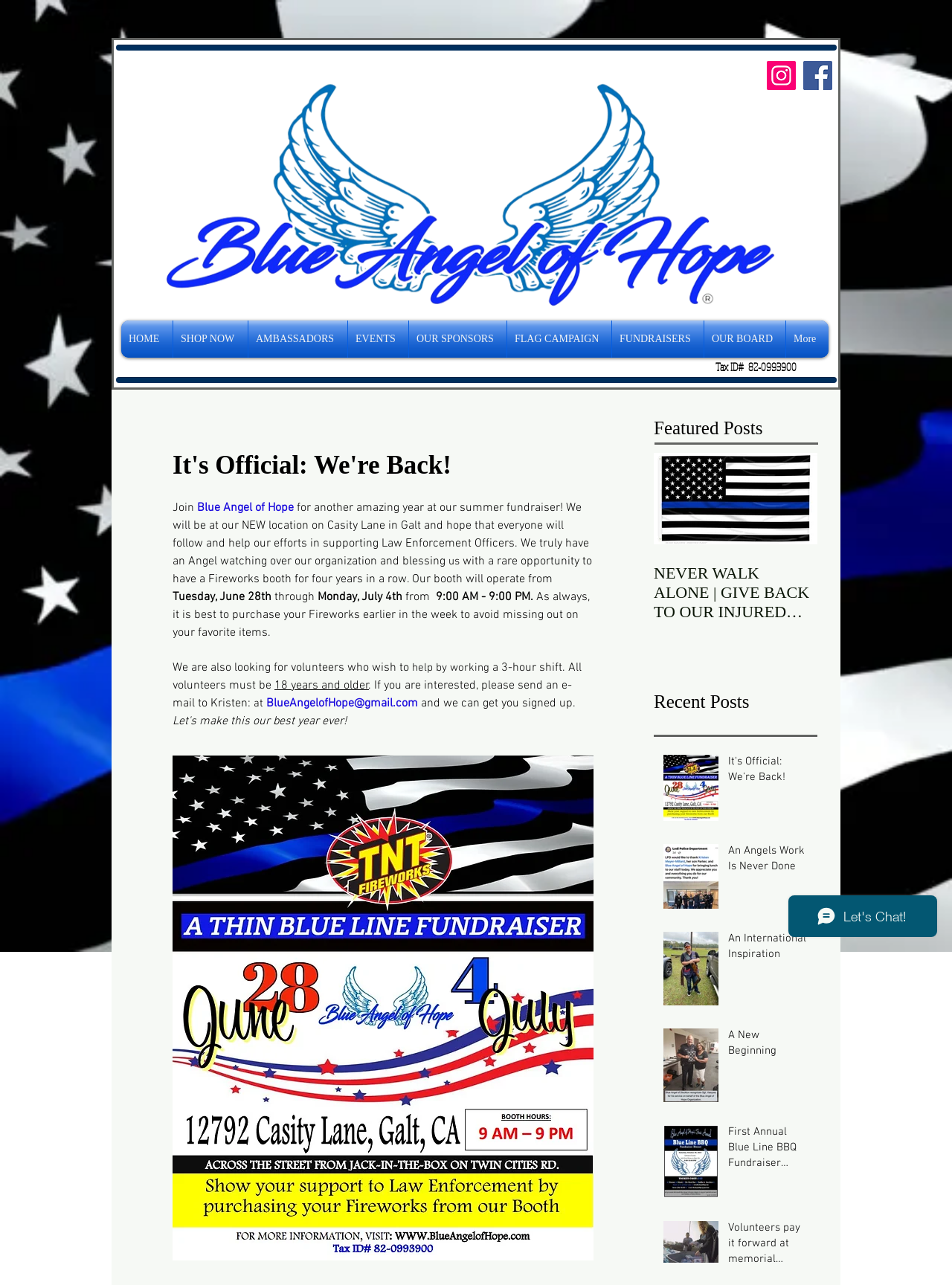Please specify the bounding box coordinates of the clickable section necessary to execute the following command: "go to home page".

None